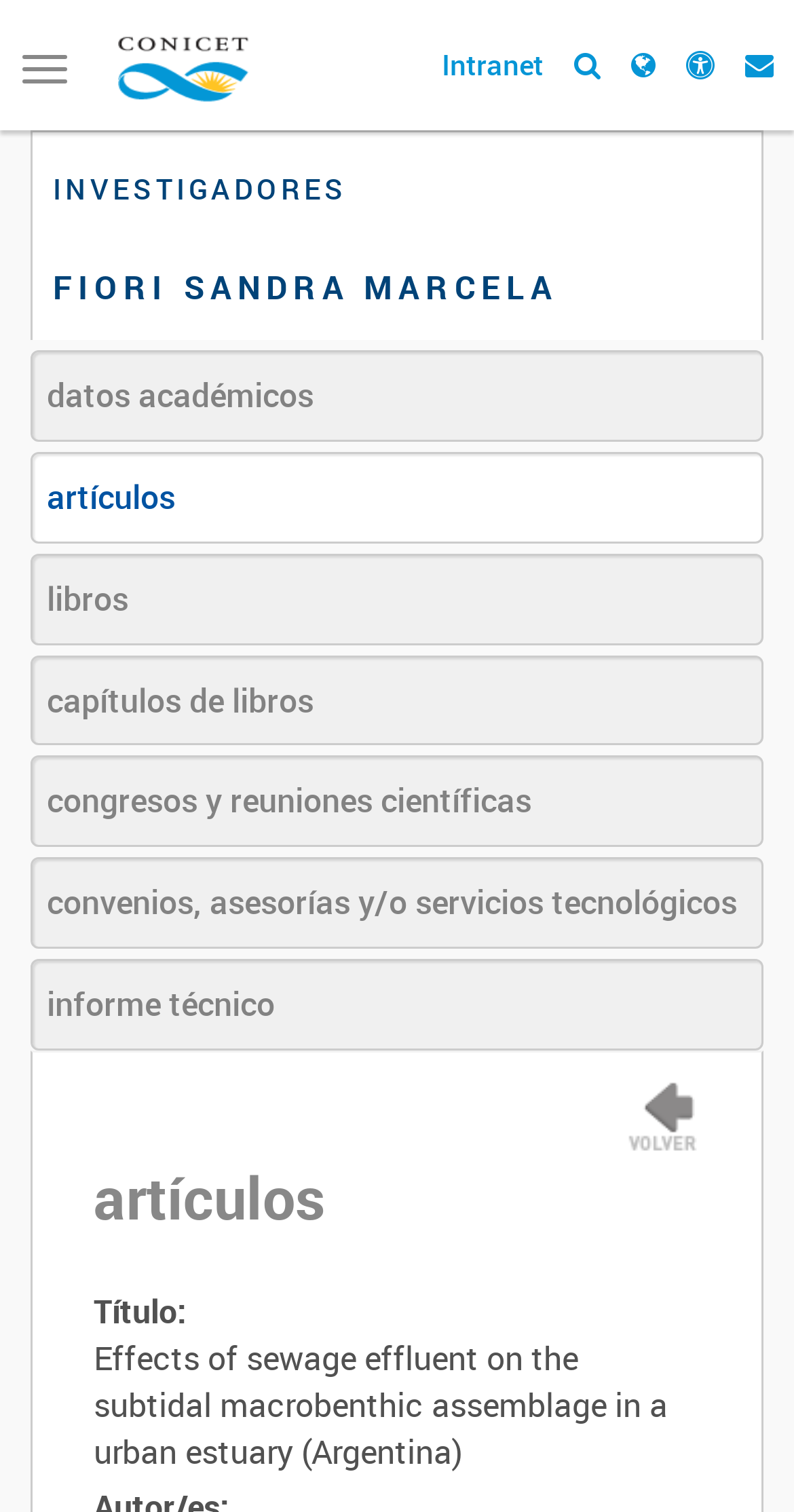What is the name of the researcher?
Deliver a detailed and extensive answer to the question.

I found the name of the researcher by looking at the static text element with the ID 136, which contains the text 'FIORI SANDRA MARCELA'. This text is likely to be the name of the researcher because it is located below the 'INVESTIGADORES' header and has a similar formatting to other researcher names.